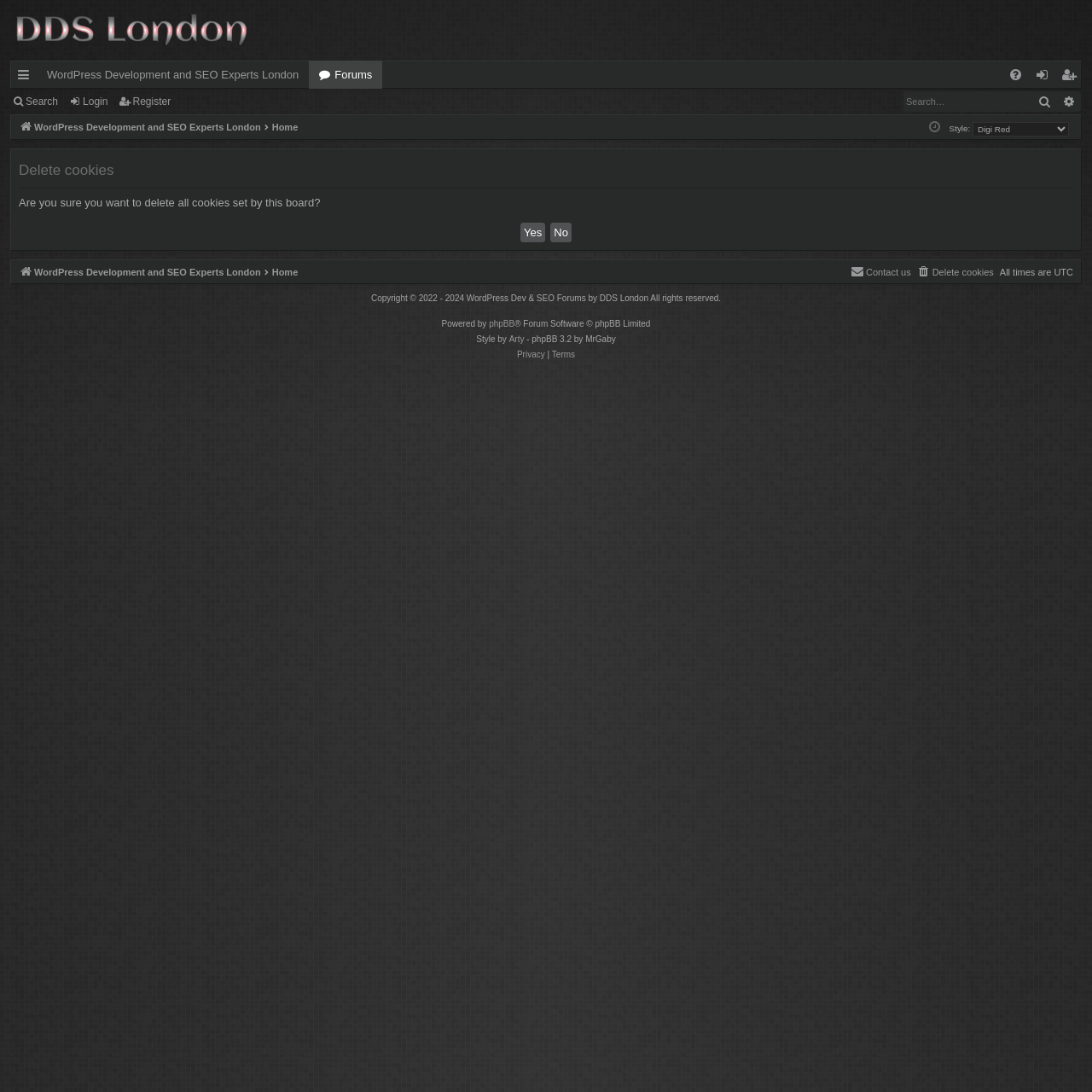What is the text of the StaticText element that is above the button 'Yes'?
Answer the question with a single word or phrase by looking at the picture.

Are you sure you want to delete all cookies set by this board?